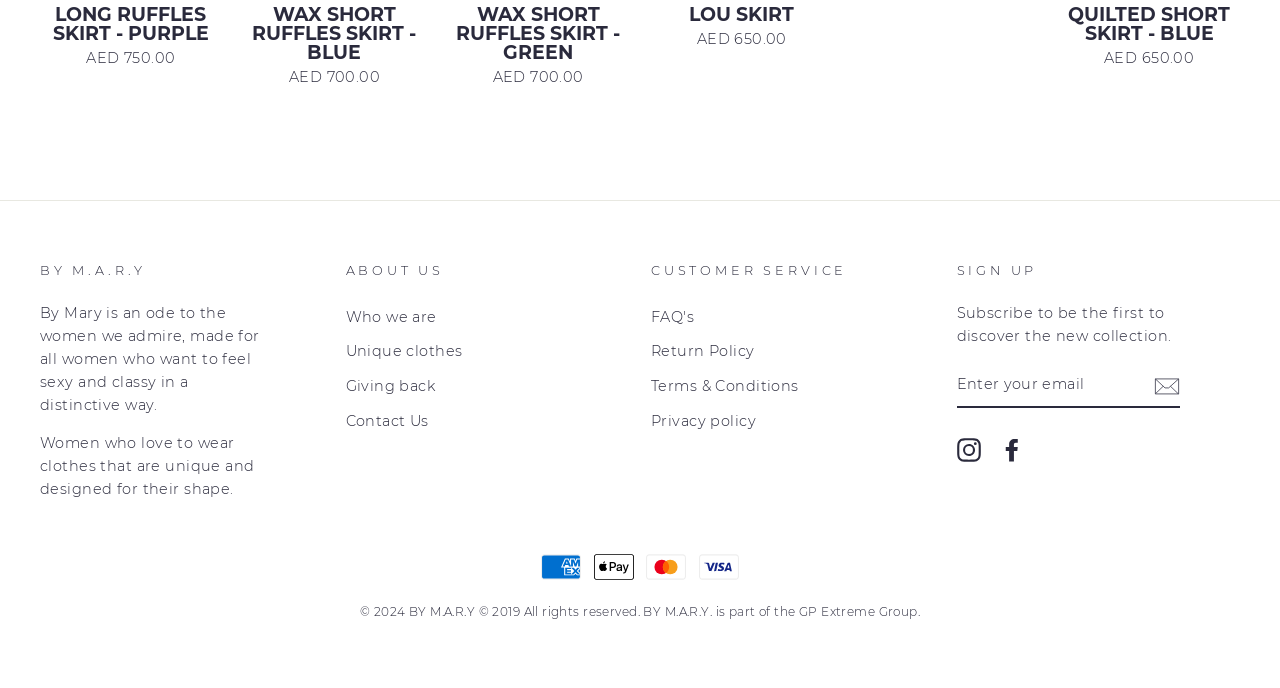Specify the bounding box coordinates of the area to click in order to follow the given instruction: "Enter email address."

[0.747, 0.527, 0.922, 0.593]